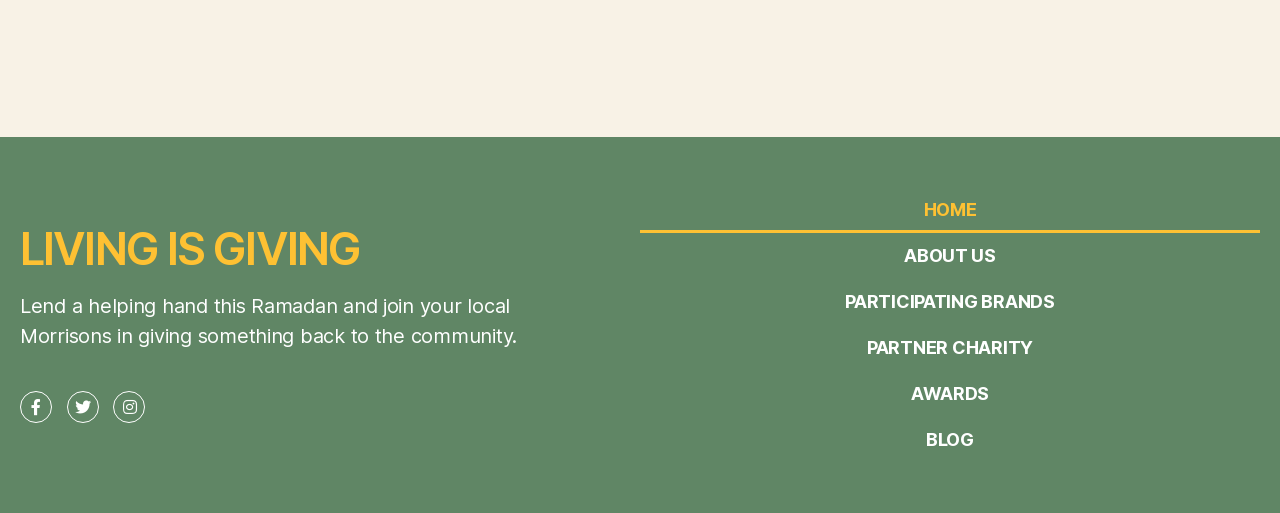What is the purpose of Morrisons in this webpage?
Use the image to answer the question with a single word or phrase.

Giving back to the community